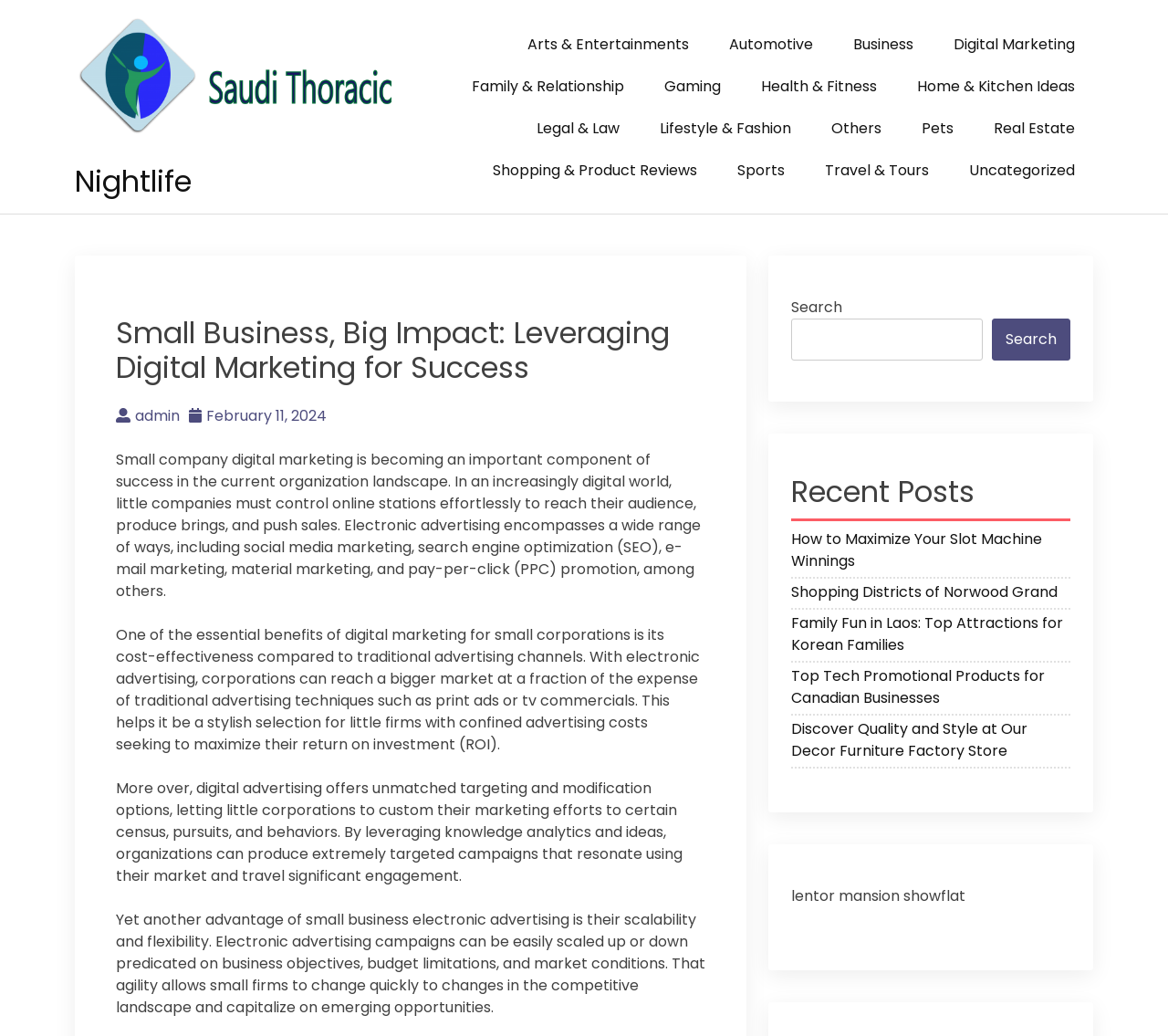What is the advantage of digital marketing in terms of scalability?
Based on the screenshot, answer the question with a single word or phrase.

Flexibility